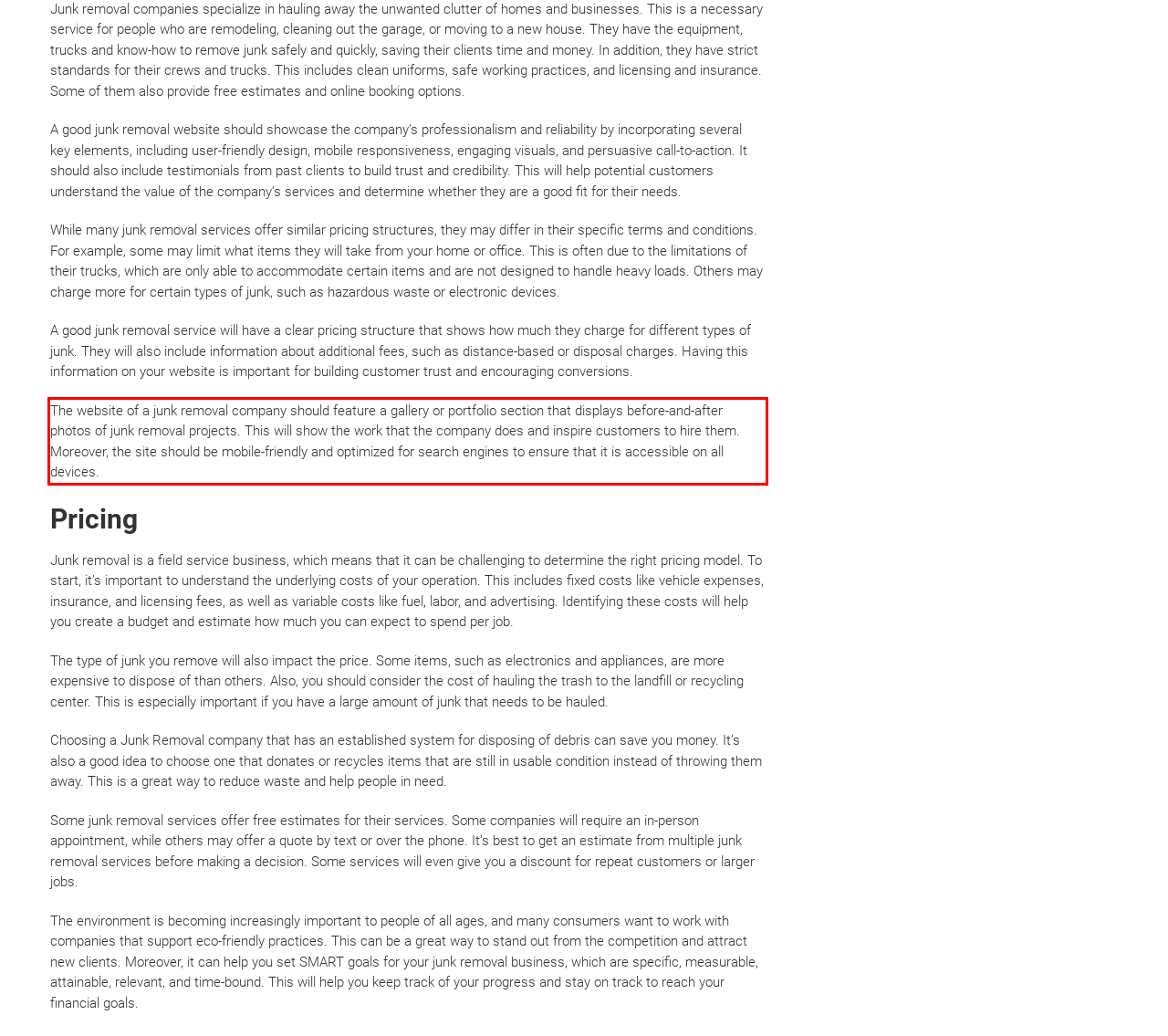By examining the provided screenshot of a webpage, recognize the text within the red bounding box and generate its text content.

The website of a junk removal company should feature a gallery or portfolio section that displays before-and-after photos of junk removal projects. This will show the work that the company does and inspire customers to hire them. Moreover, the site should be mobile-friendly and optimized for search engines to ensure that it is accessible on all devices.